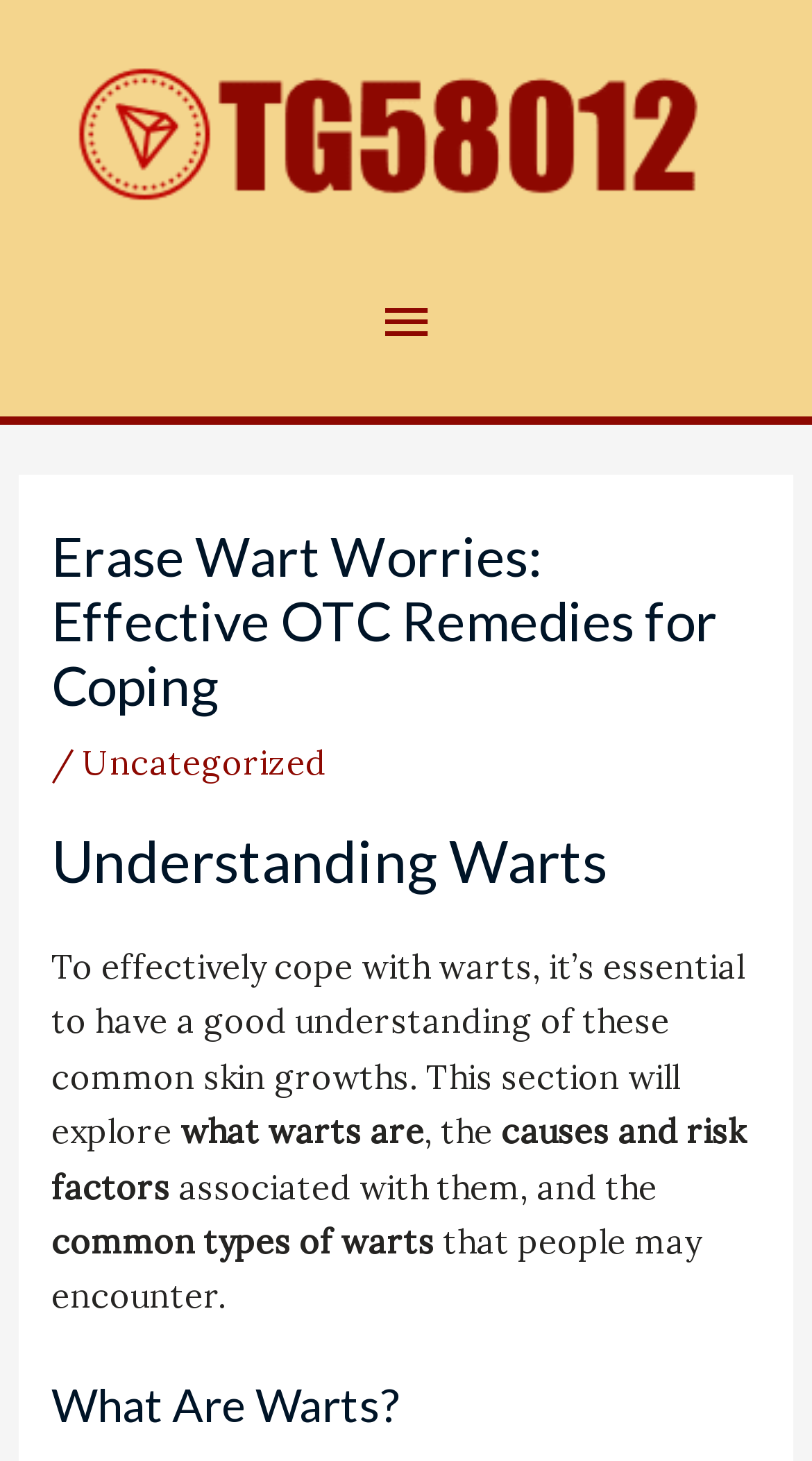Use a single word or phrase to answer the question: 
How many sections are there in the primary menu?

Not specified